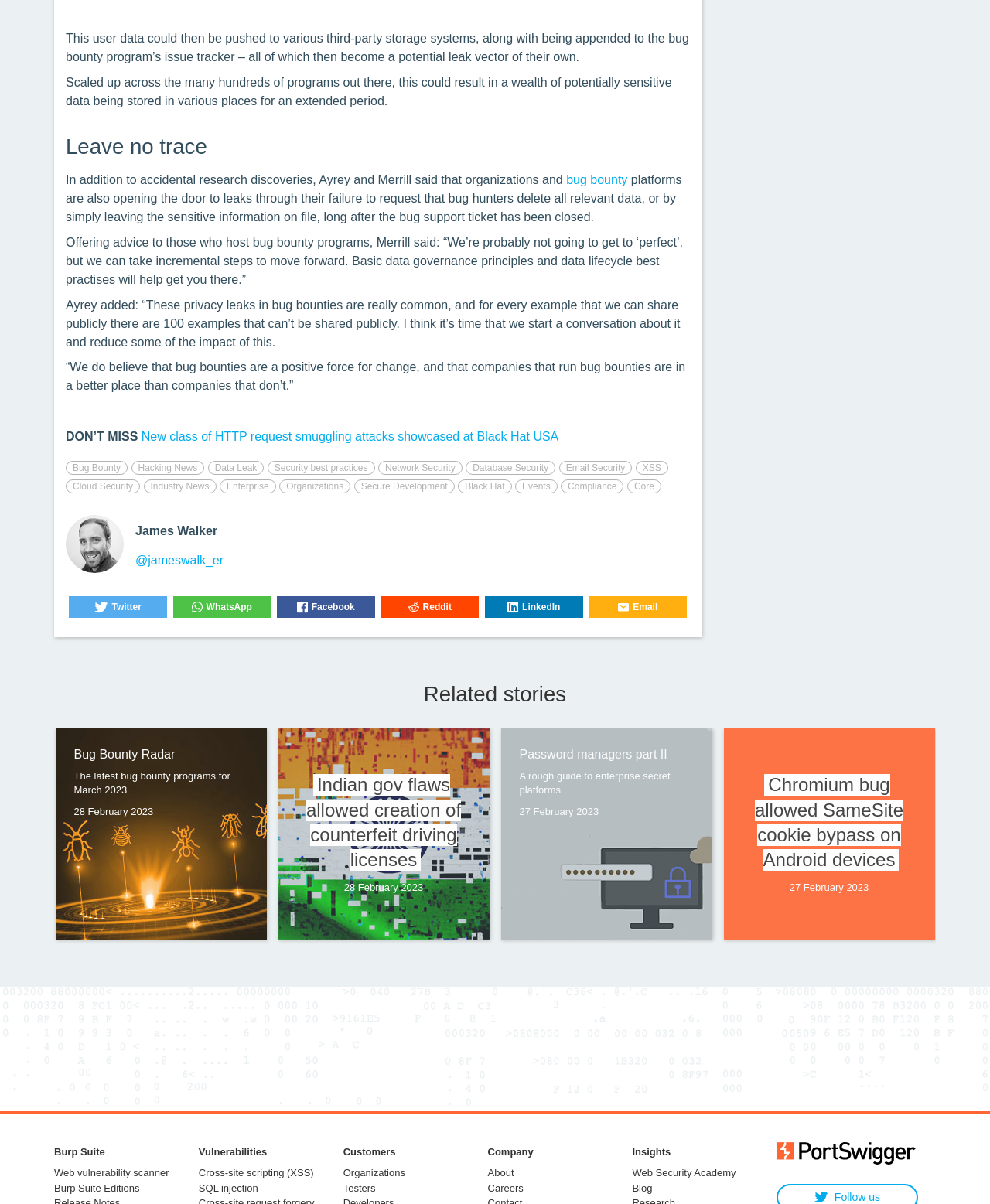What is the logo at the bottom right of the page?
Deliver a detailed and extensive answer to the question.

I found the logo by looking at the image elements at the bottom of the page and finding the one with the text 'PortSwigger Logo'. This logo is located at the bottom right of the page, with a bounding box coordinate of [0.785, 0.945, 0.927, 0.97].